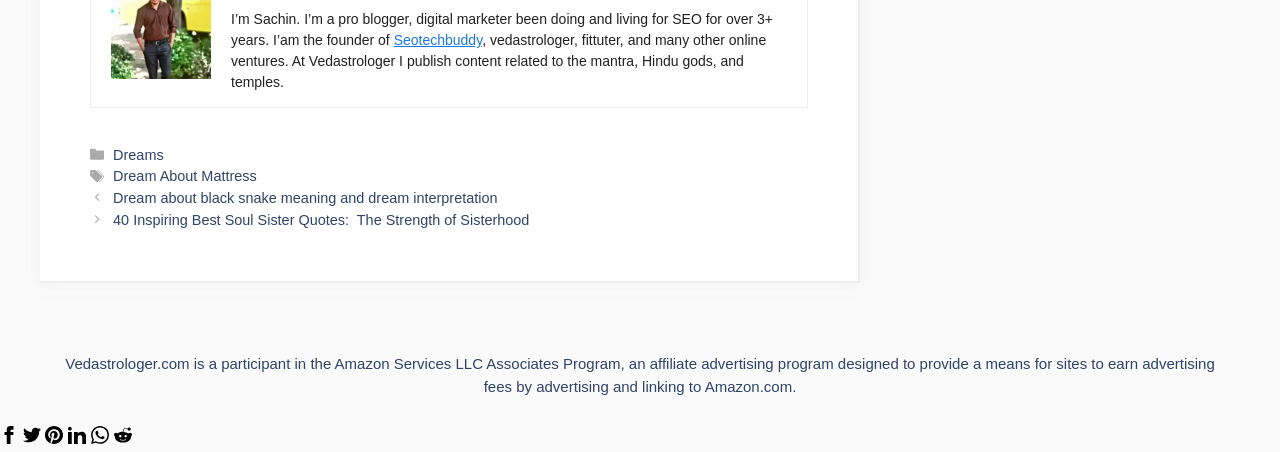What is the category of the post 'Dream About Mattress'?
Please respond to the question with a detailed and thorough explanation.

The answer can be found in the footer section of the webpage, where it lists categories and tags. The post 'Dream About Mattress' is listed under the category 'Dreams'.